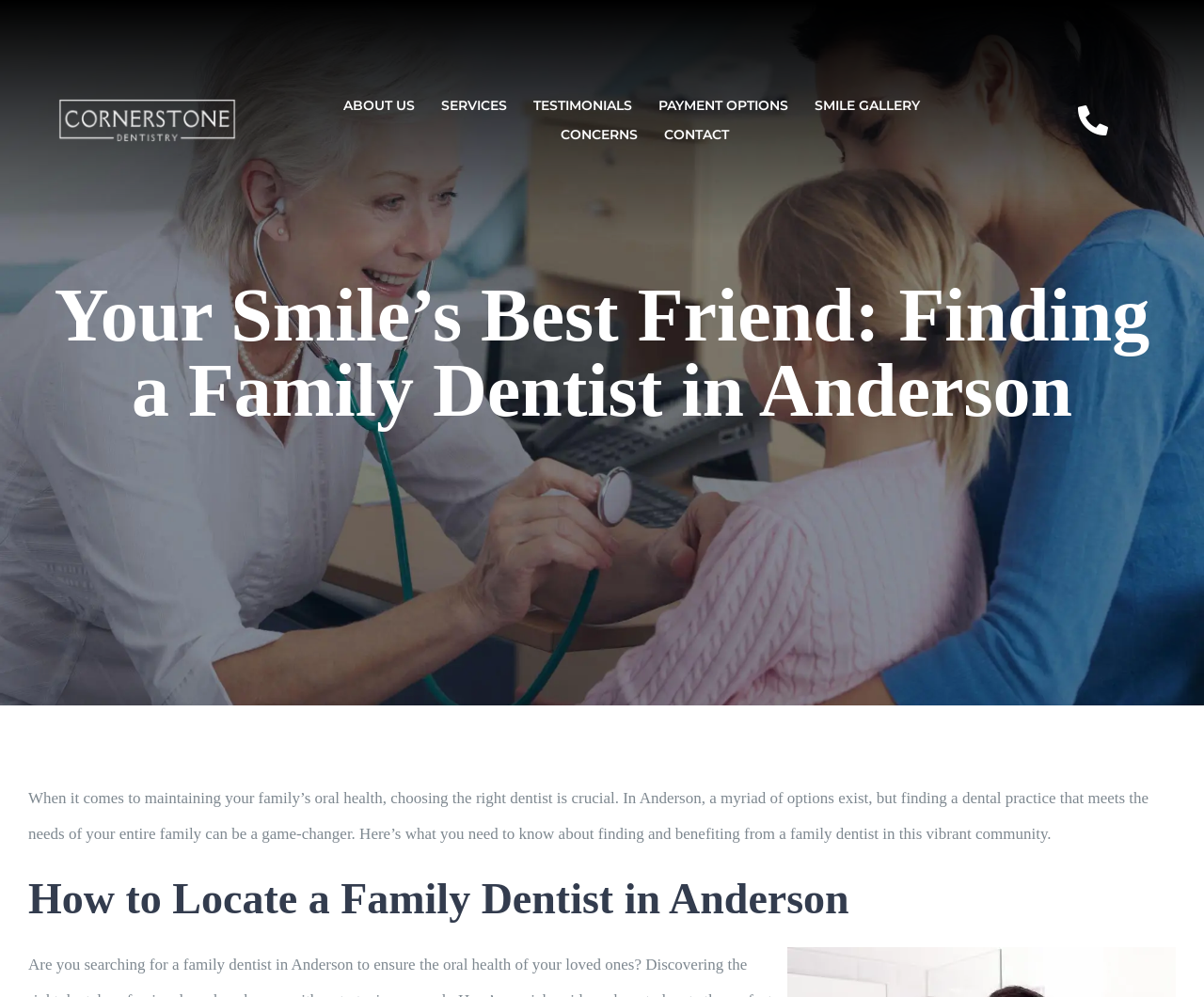How can I contact this dental practice?
Based on the visual details in the image, please answer the question thoroughly.

The webpage provides a link to a phone number ('Link to tel:8642229001') and a 'CONTACT' link in the navigation menu, indicating that users can contact the dental practice by phone or through a contact page.